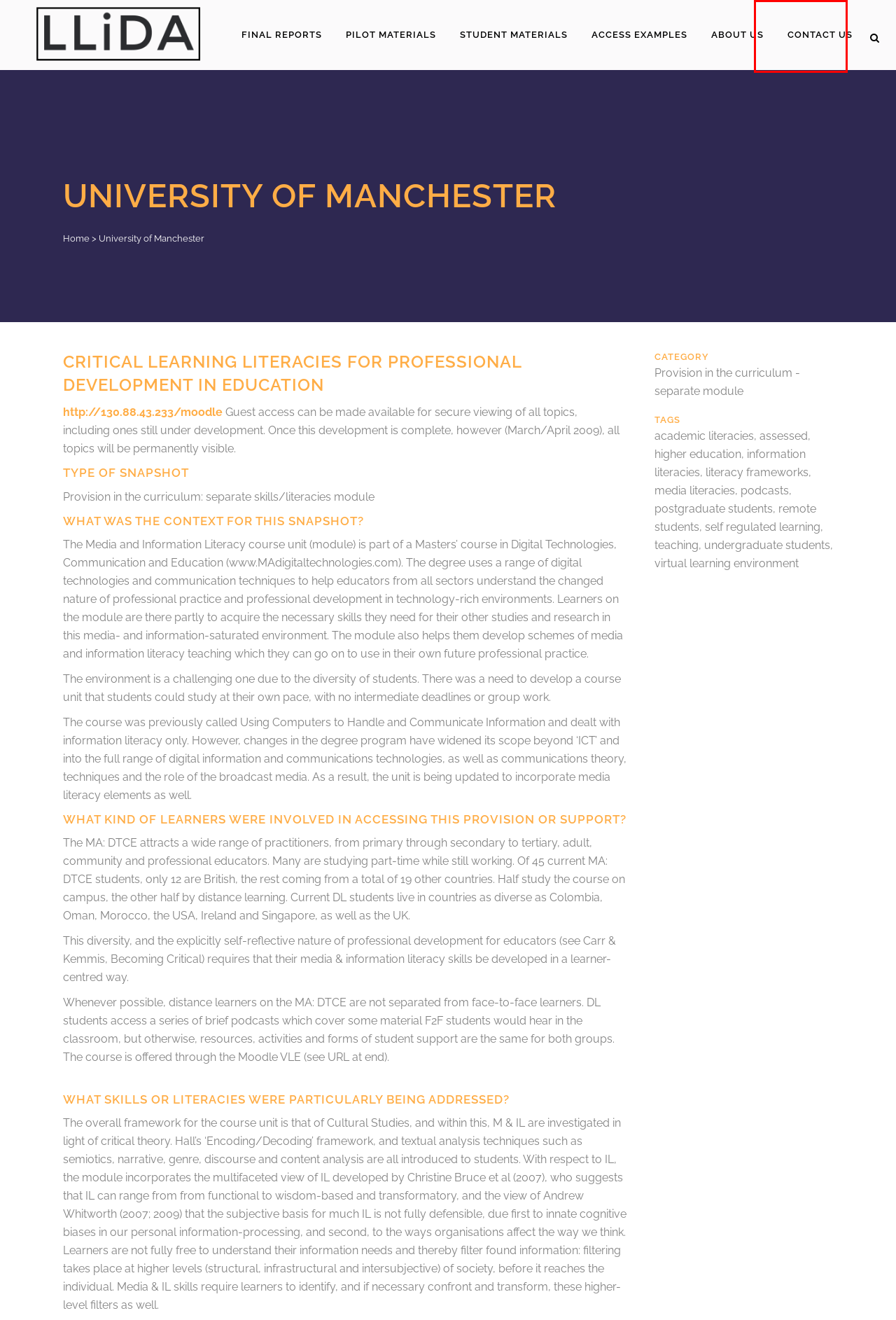You are given a screenshot of a webpage with a red rectangle bounding box around a UI element. Select the webpage description that best matches the new webpage after clicking the element in the bounding box. Here are the candidates:
A. learners Archives - LLIDA
B. virtual worlds Archives - LLIDA
C. workshops Archives - LLIDA
D. Writtle College - LLIDA
E. employment skills Archives - LLIDA
F. Contact Us - LLIDA
G. University of Nottingham - LLIDA
H. literacy frameworks Archives - LLIDA

F